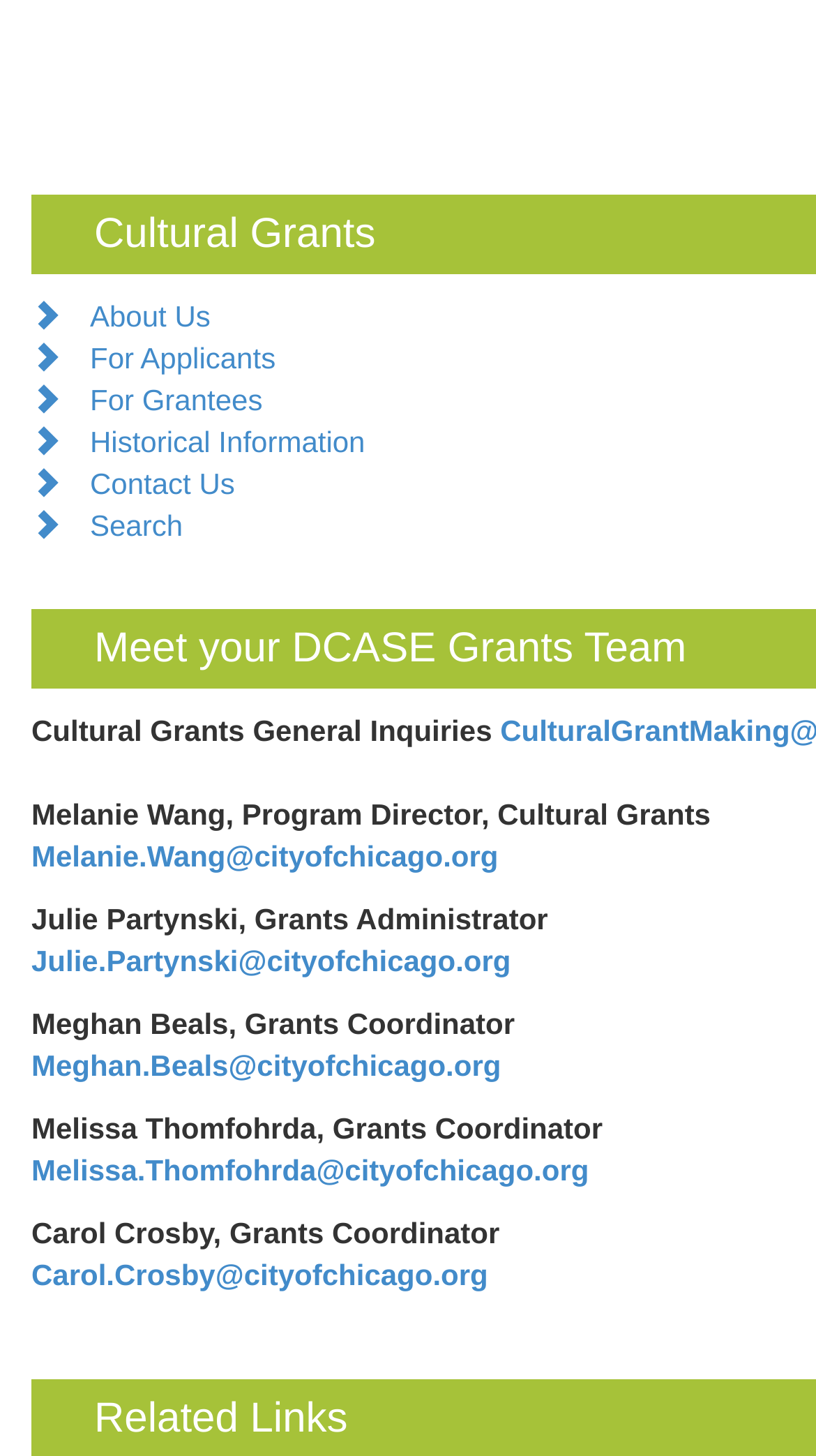What is the title of the section above the contact information?
Provide a well-explained and detailed answer to the question.

The section above the contact information is titled 'Cultural Grants General Inquiries', which suggests that the contact information provided is related to cultural grants.